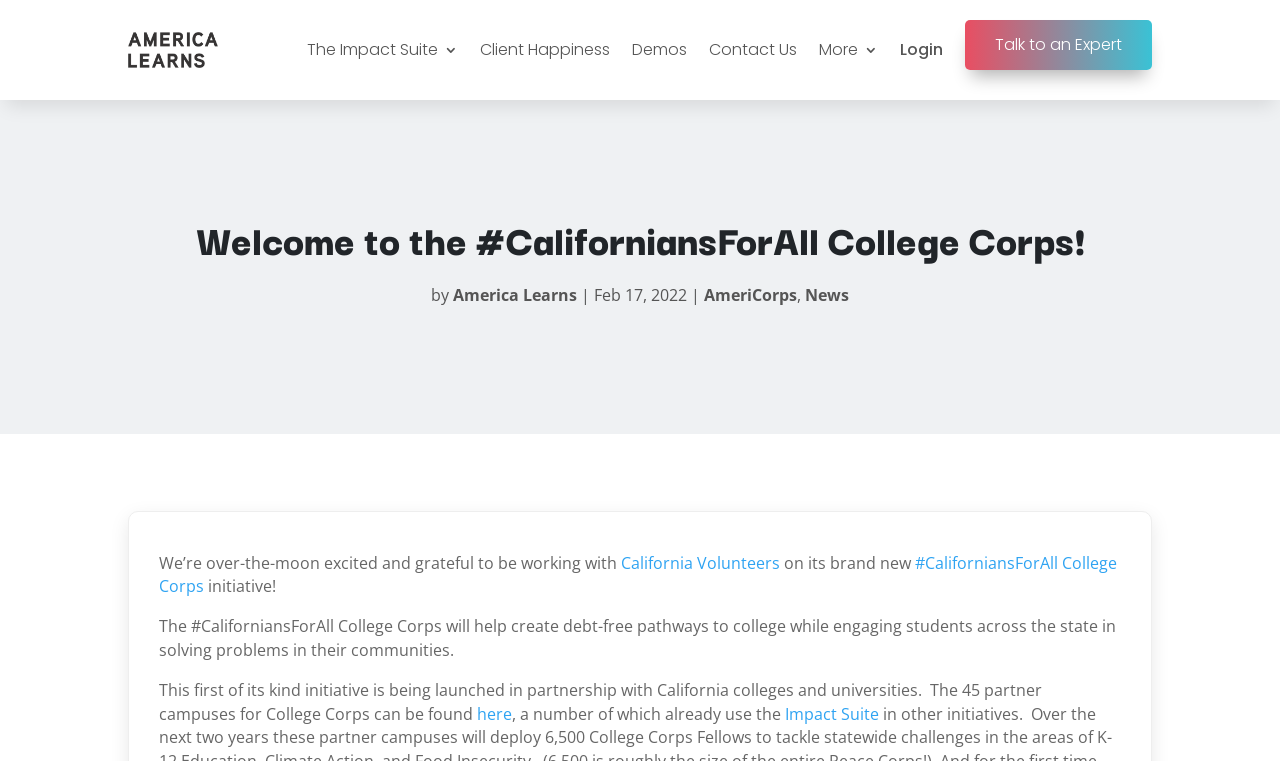What is the partner of California colleges and universities for College Corps?
Please give a detailed and elaborate answer to the question.

The question asks for the partner of California colleges and universities for College Corps. By reading the text on the webpage, we can see that the sentence 'This first of its kind initiative is being launched in partnership with California colleges and universities.' is followed by a mention of 'America Learns', indicating that America Learns is the partner.